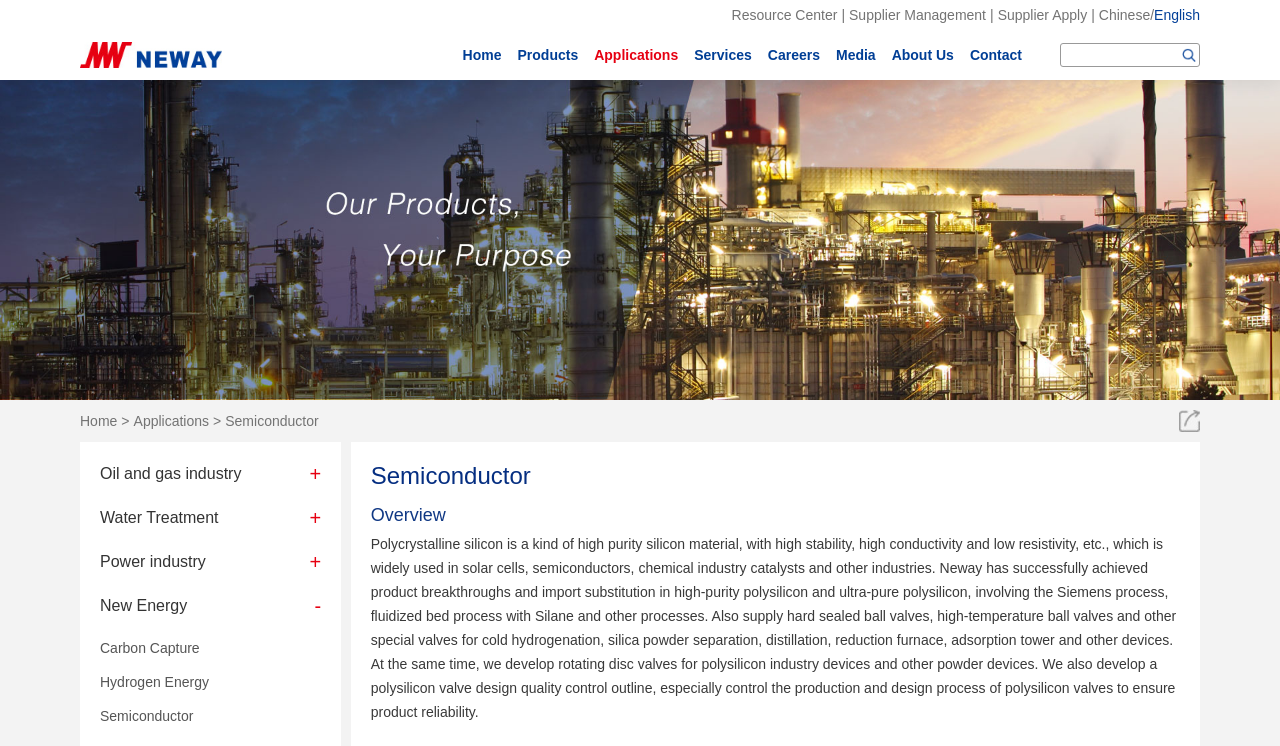Analyze the image and provide a detailed answer to the question: What is the material of the special valves supplied by Neway?

The webpage mentions that Neway supplies hard sealed ball valves, high-temperature ball valves, and other special valves, but it does not specify the material used to make these valves.